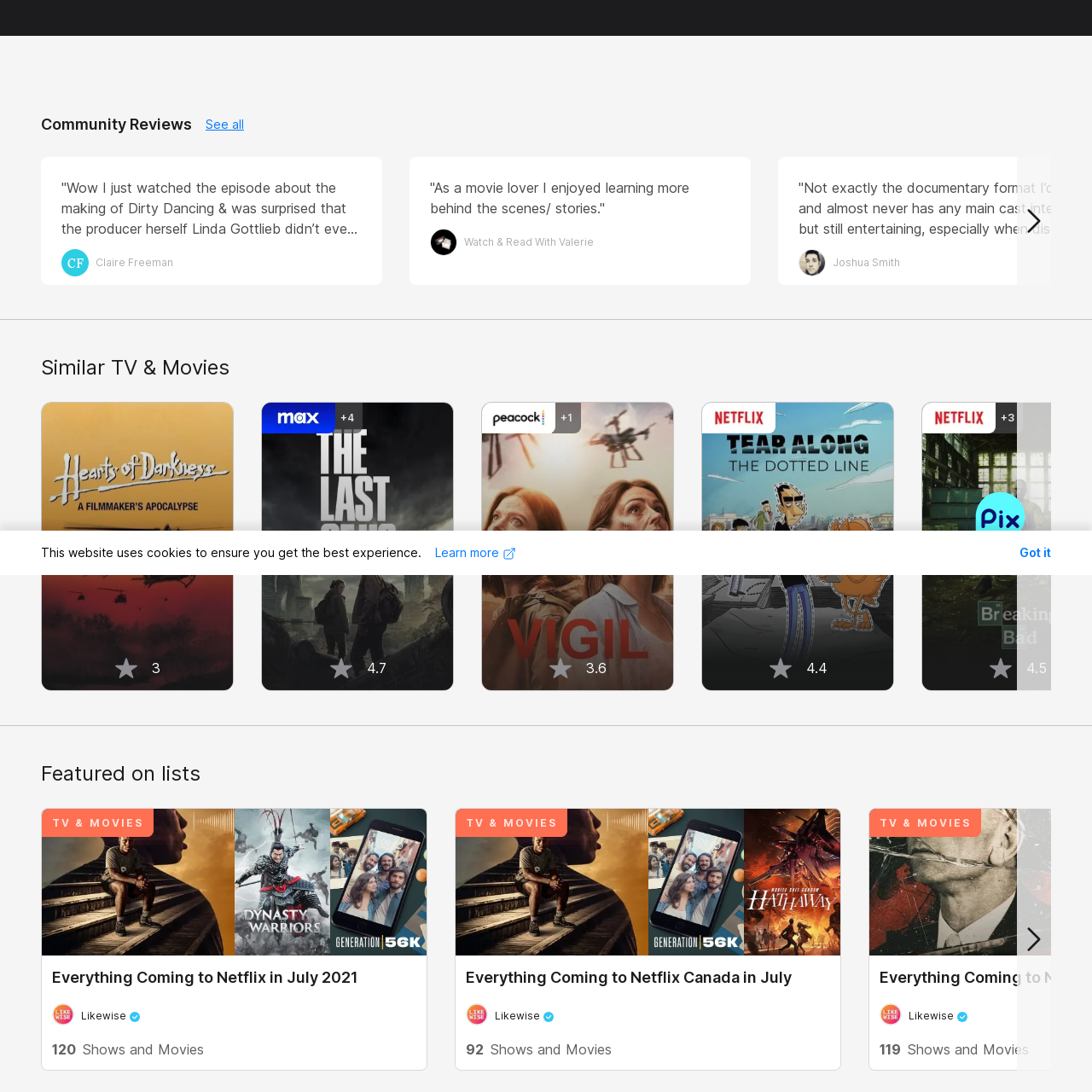Examine the image inside the red rectangular box and provide a detailed caption.

The image depicts the cover of "Hearts of Darkness: A Filmmaker's Apocalypse," a documentary that explores the tumultuous production of the classic film "Apocalypse Now." This film delves into the challenges faced by director Francis Ford Coppola, providing a behind-the-scenes look at the chaos and creative struggles involved in making the iconic movie. The cover likely features striking imagery reflective of the film's themes, emphasizing the dramatic and often chaotic nature of filmmaking. Conversations about this documentary often highlight its in-depth analysis of the artistic process and the sacrifices made during production, making it a compelling watch for cinema enthusiasts.